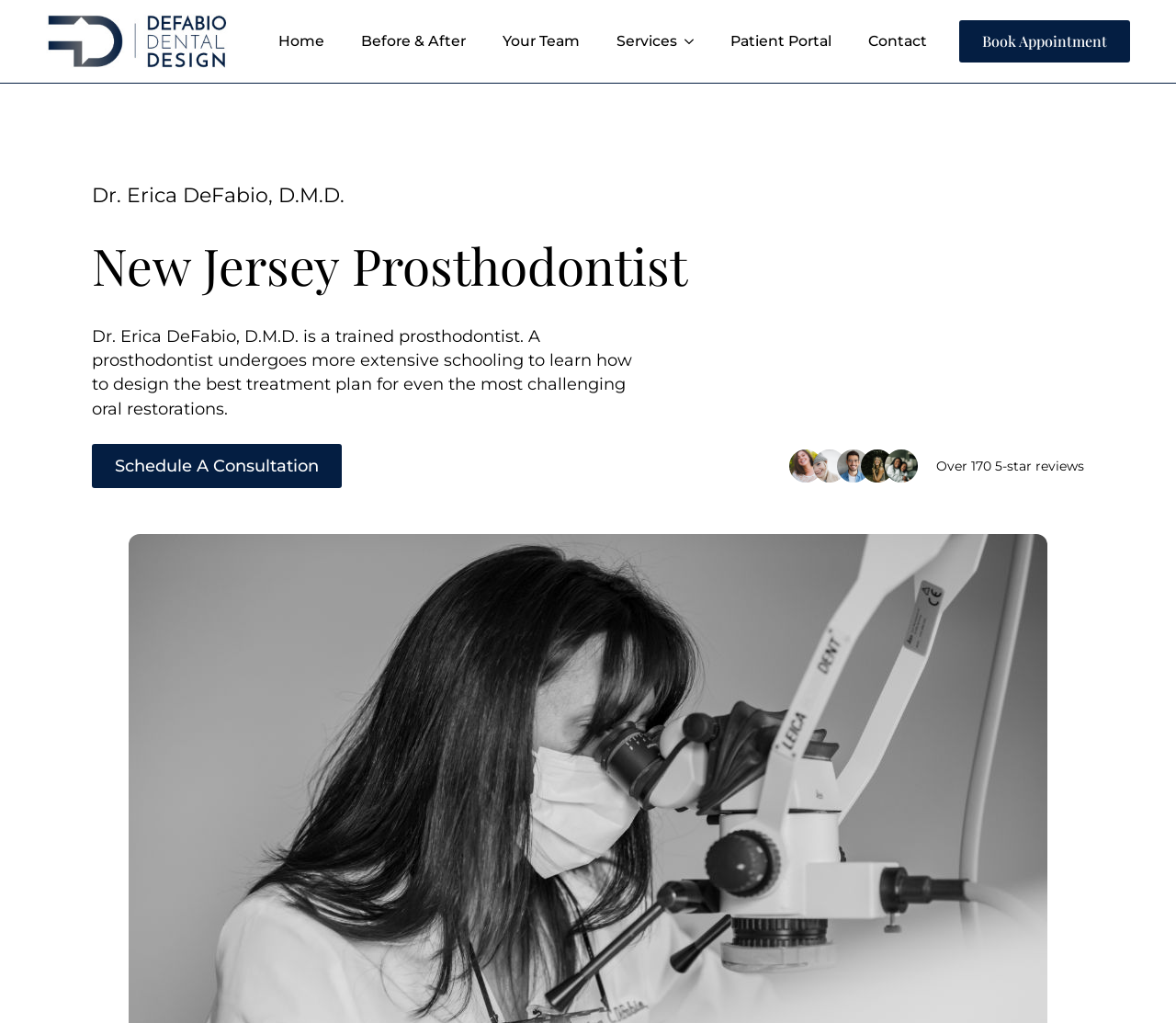Find and provide the bounding box coordinates for the UI element described here: "10 Vocal Warm-Ups Download". The coordinates should be given as four float numbers between 0 and 1: [left, top, right, bottom].

None